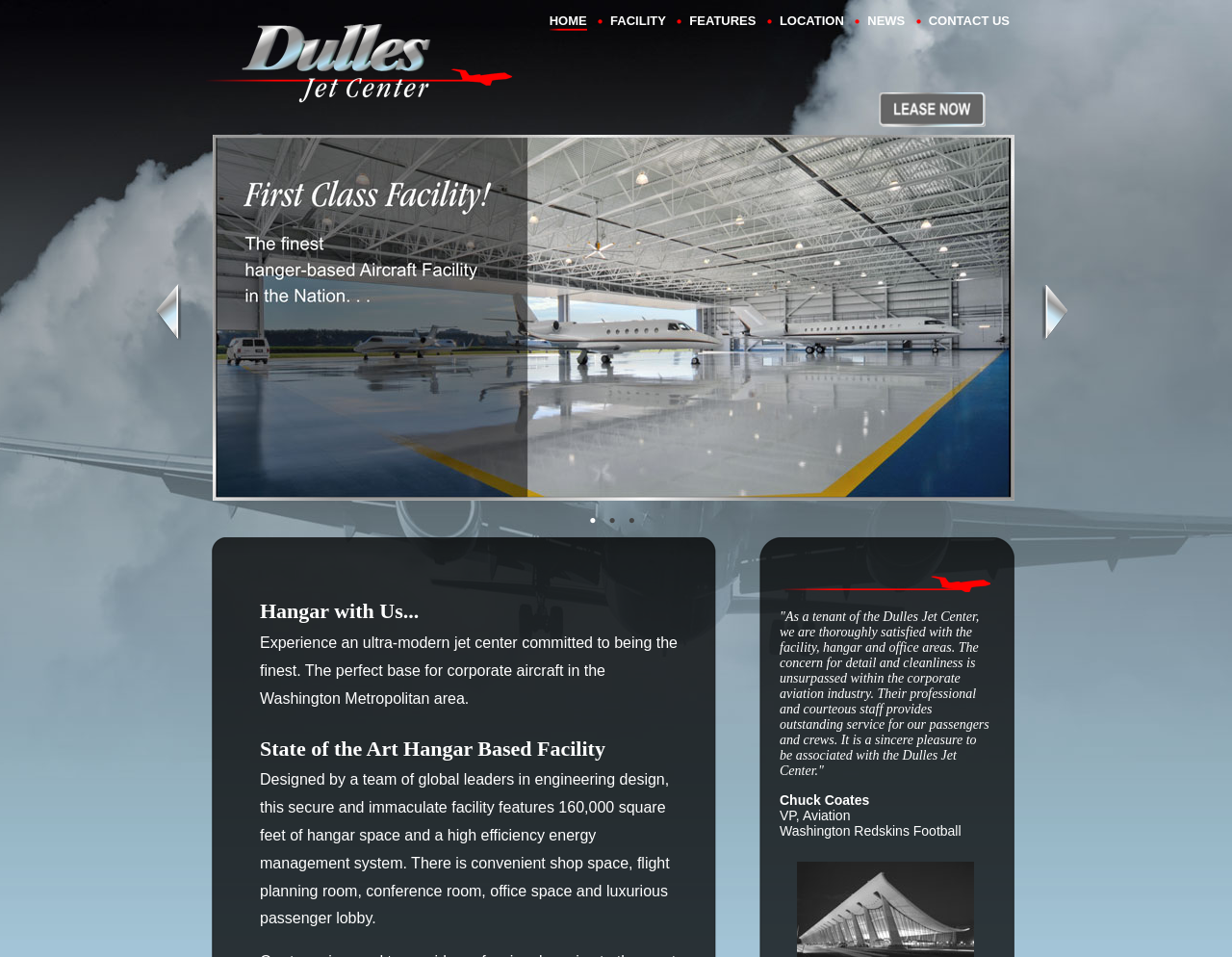Using the provided element description: "Training", determine the bounding box coordinates of the corresponding UI element in the screenshot.

None